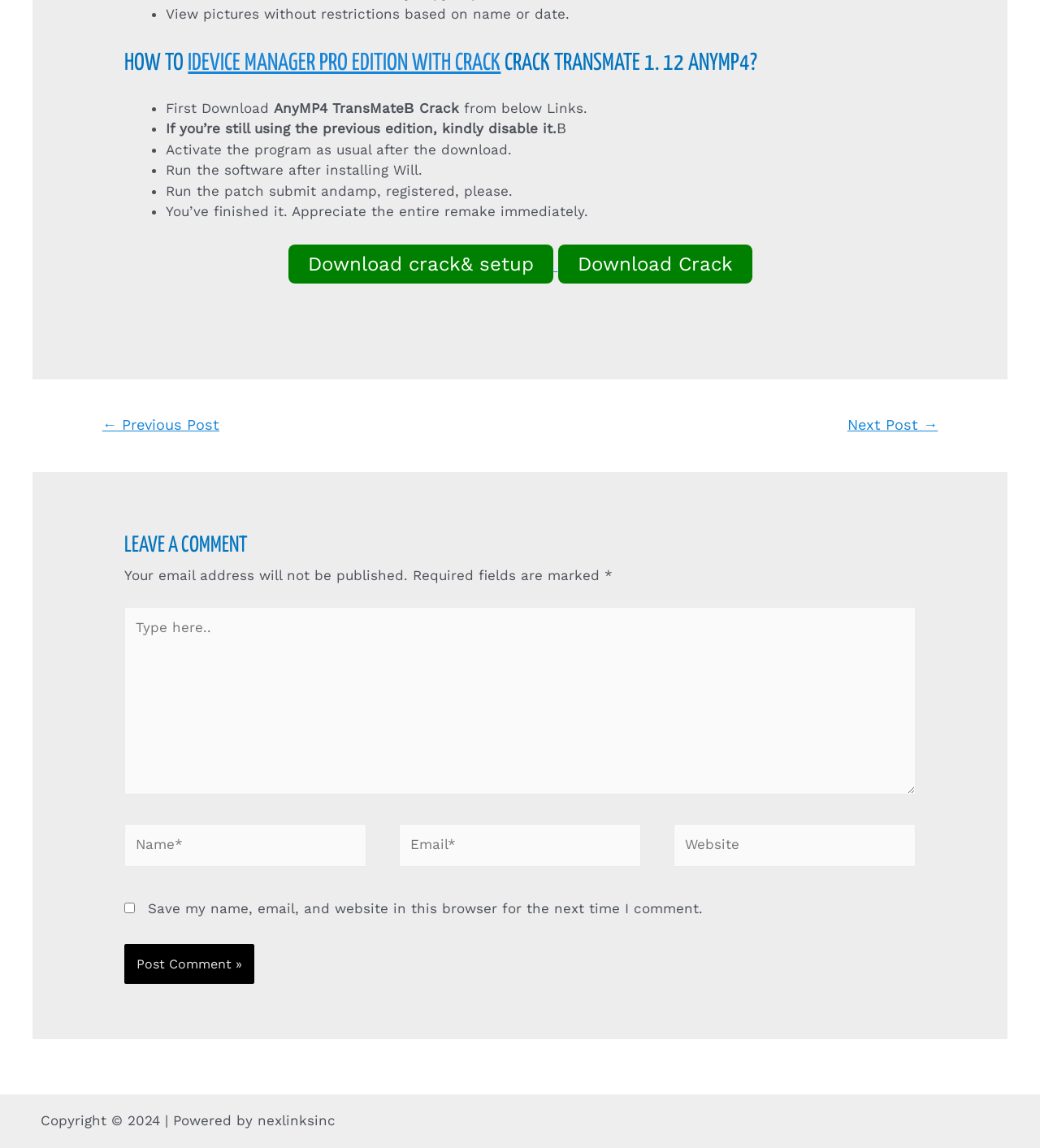What is the name of the software being discussed?
Please interpret the details in the image and answer the question thoroughly.

The webpage is discussing how to crack iDevice Manager Pro Edition with AnyMP4 TransMate. The software name is mentioned in the heading and in the instructions.